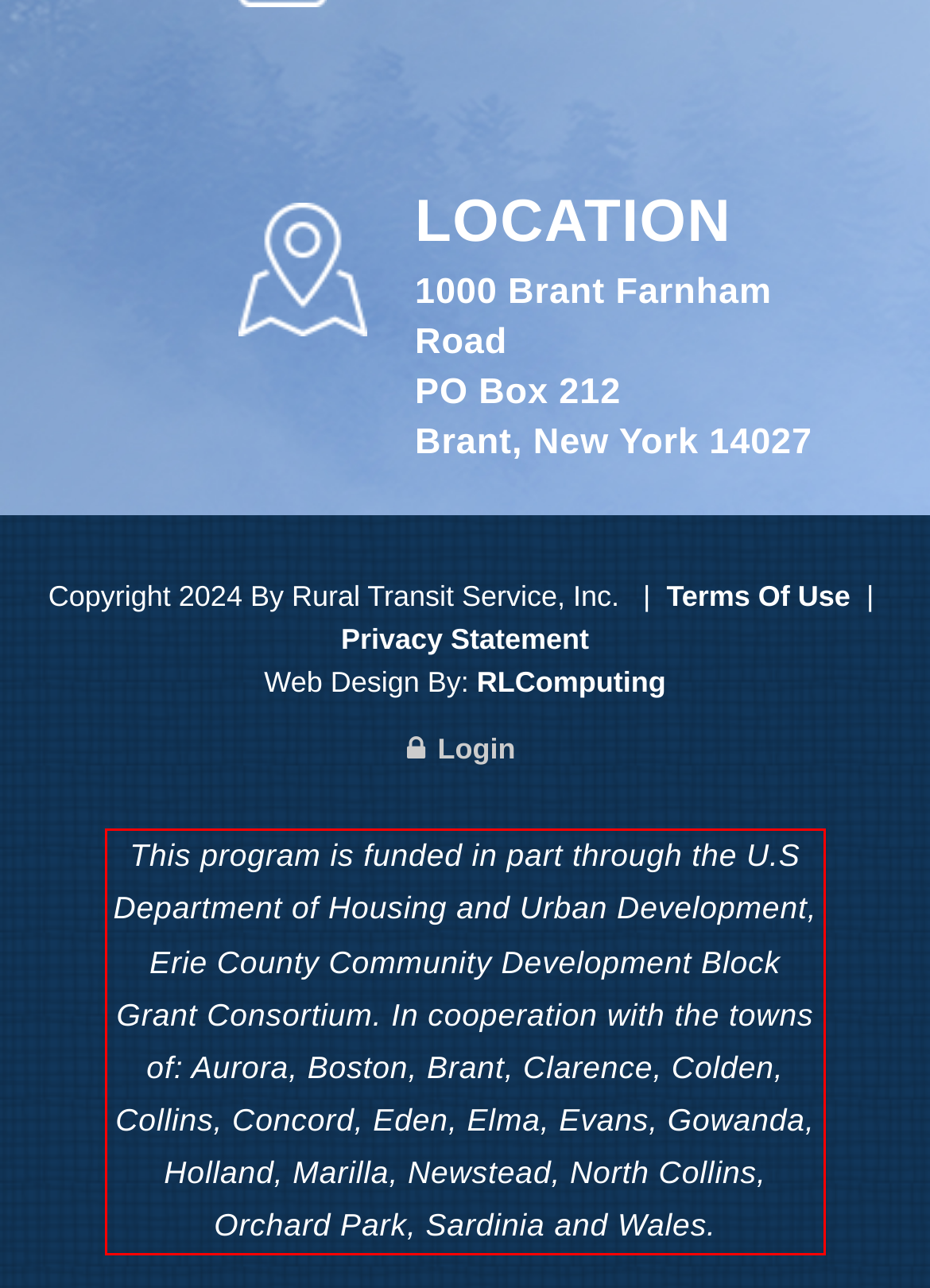Please extract the text content within the red bounding box on the webpage screenshot using OCR.

This program is funded in part through the U.S Department of Housing and Urban Development, Erie County Community Development Block Grant Consortium. In cooperation with the towns of: Aurora, Boston, Brant, Clarence, Colden, Collins, Concord, Eden, Elma, Evans, Gowanda, Holland, Marilla, Newstead, North Collins, Orchard Park, Sardinia and Wales.